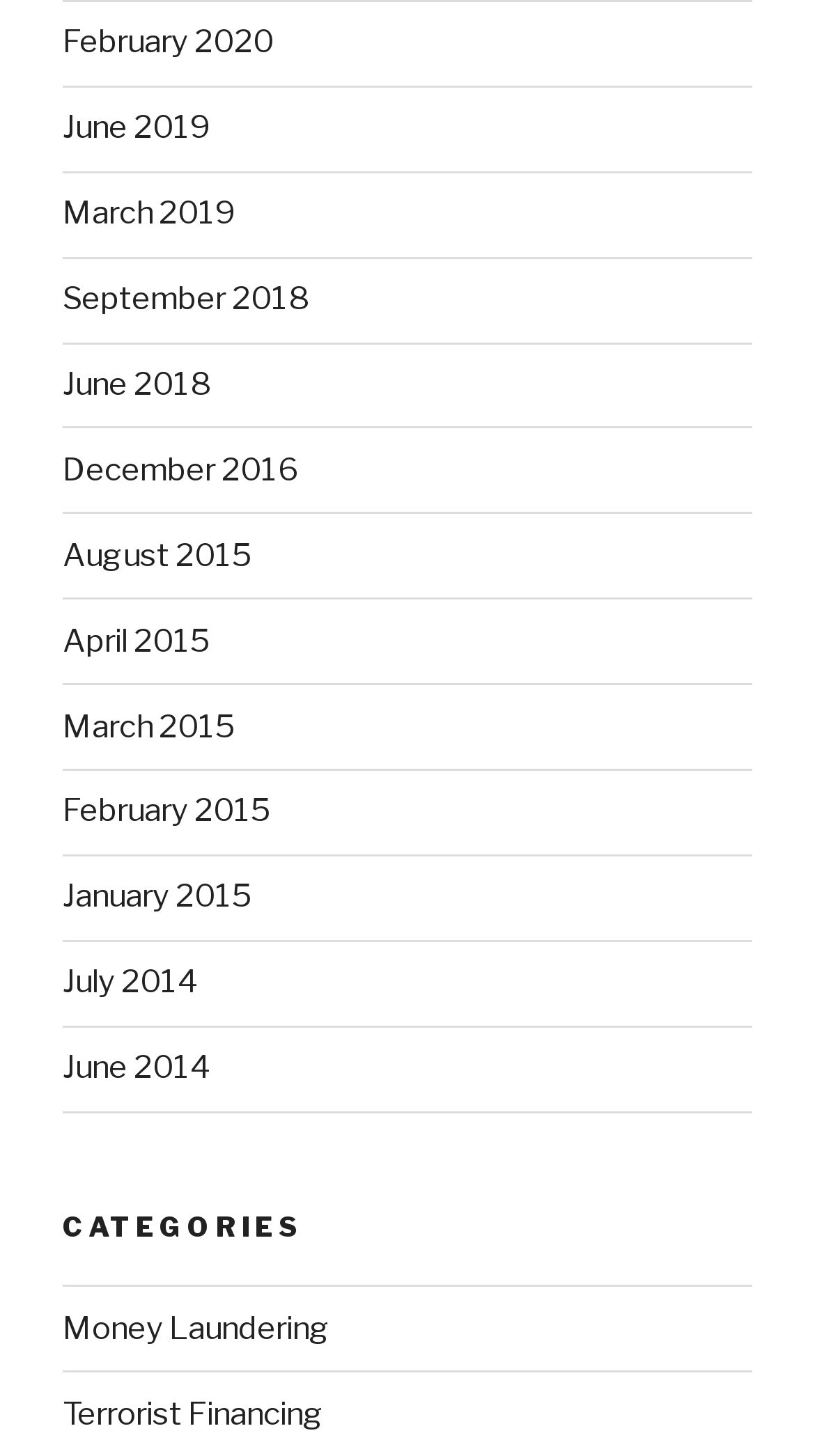Please specify the bounding box coordinates of the clickable region necessary for completing the following instruction: "browse Money Laundering". The coordinates must consist of four float numbers between 0 and 1, i.e., [left, top, right, bottom].

[0.077, 0.899, 0.405, 0.925]